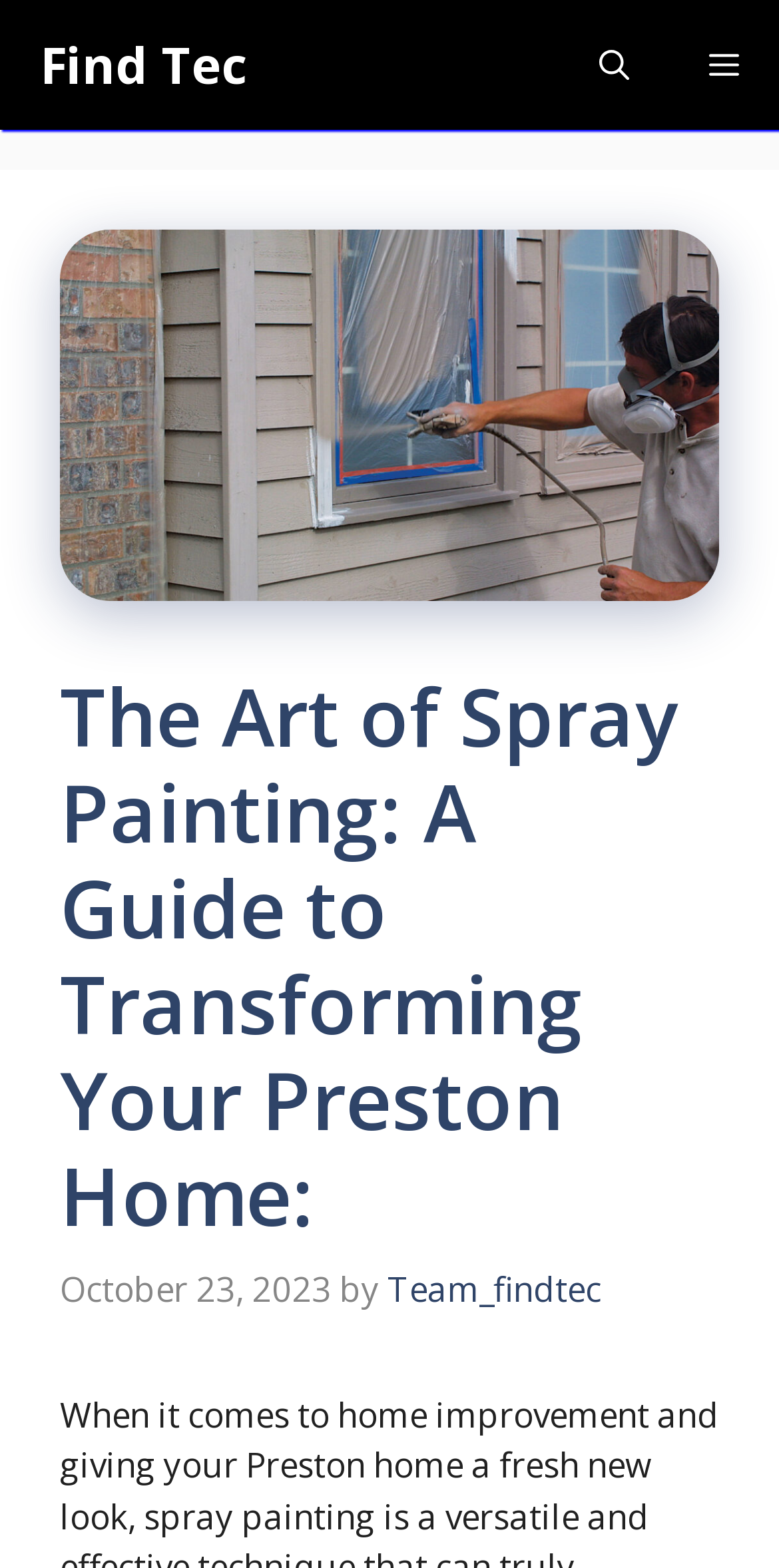Determine the bounding box coordinates for the UI element matching this description: "Menu".

[0.859, 0.0, 1.0, 0.083]